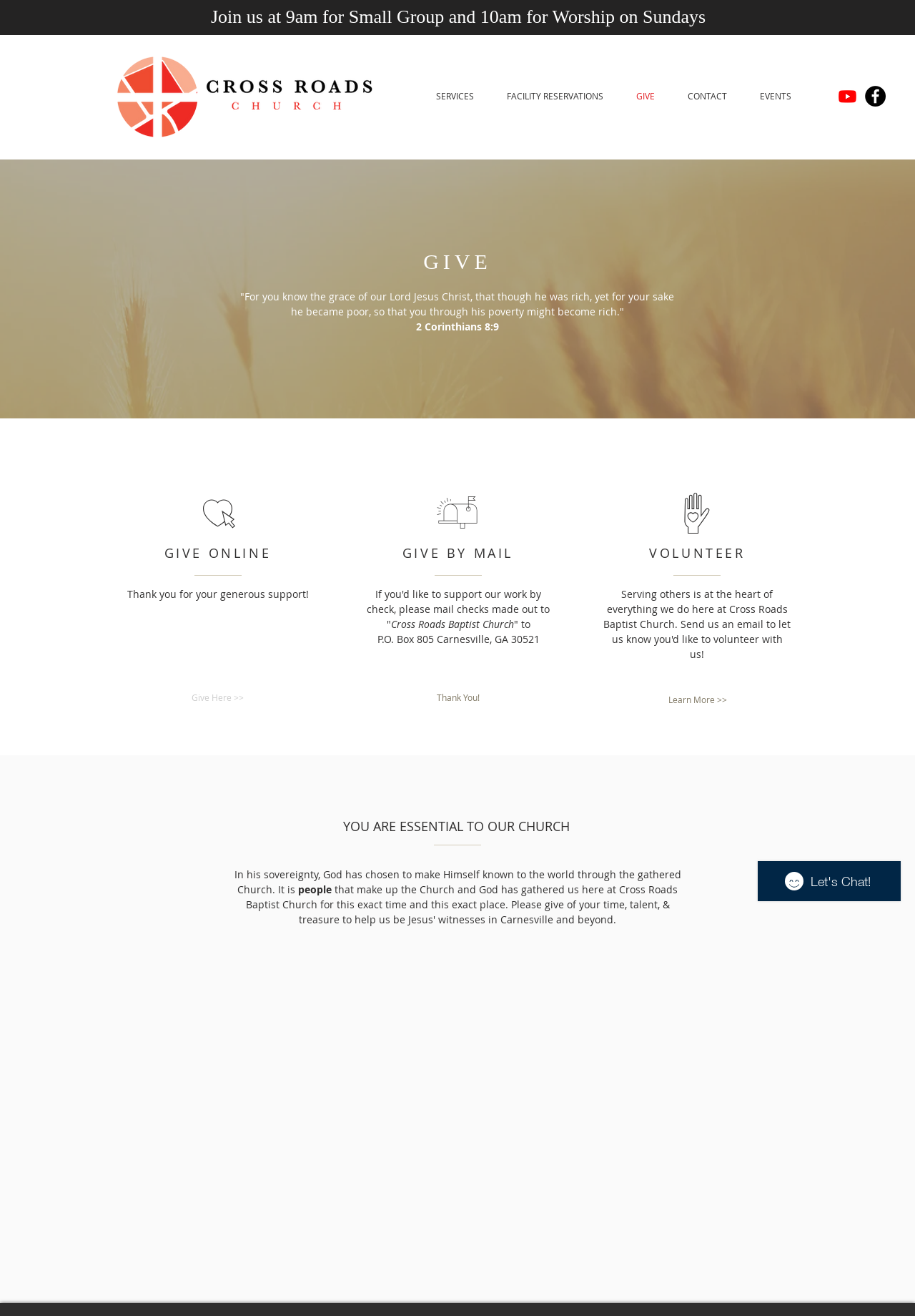Provide the bounding box coordinates for the area that should be clicked to complete the instruction: "Click the 'Learn More' link".

[0.716, 0.526, 0.808, 0.538]